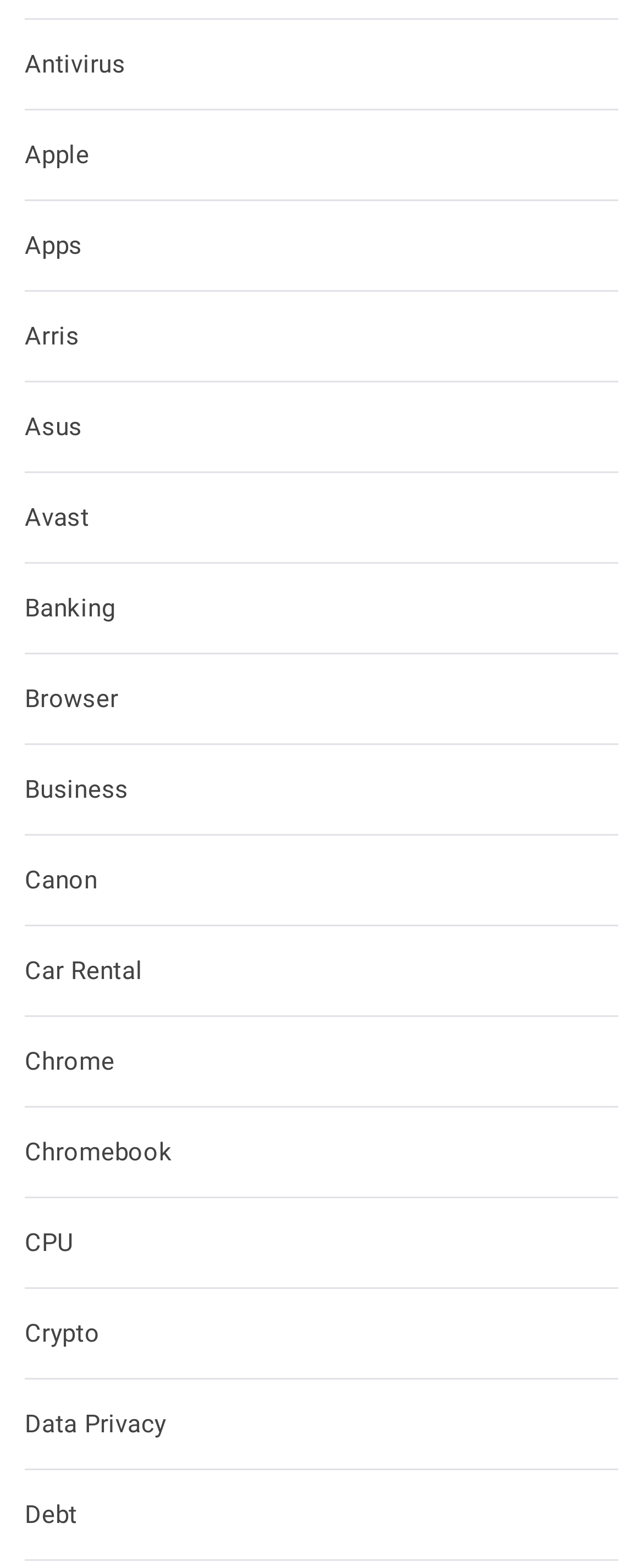Locate the coordinates of the bounding box for the clickable region that fulfills this instruction: "Visit Asus website".

[0.038, 0.263, 0.128, 0.282]